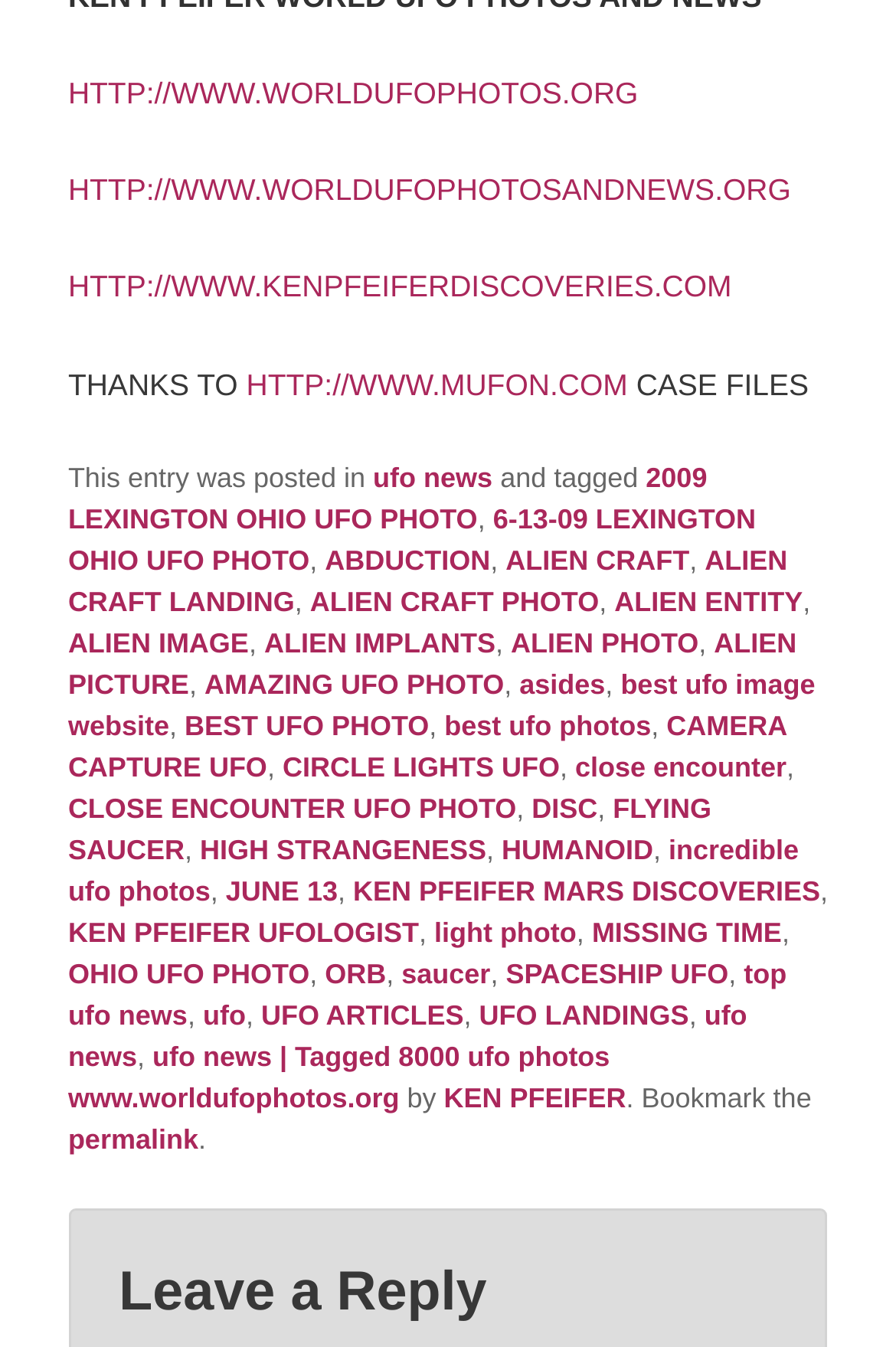Pinpoint the bounding box coordinates of the clickable element needed to complete the instruction: "Click the Geyer Electronic logo". The coordinates should be provided as four float numbers between 0 and 1: [left, top, right, bottom].

None